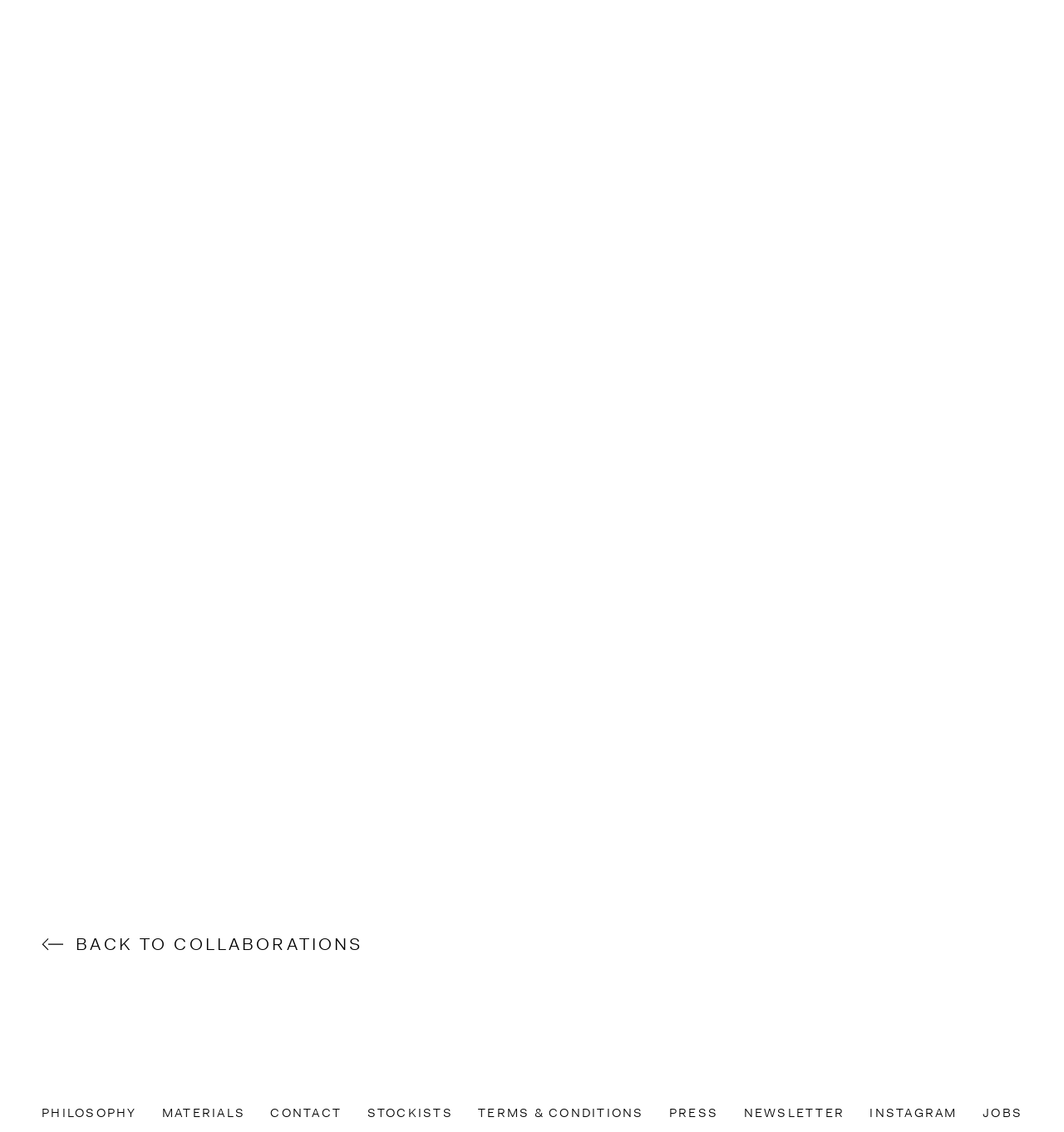Please determine the bounding box coordinates of the section I need to click to accomplish this instruction: "view philosophy".

[0.039, 0.976, 0.129, 0.99]